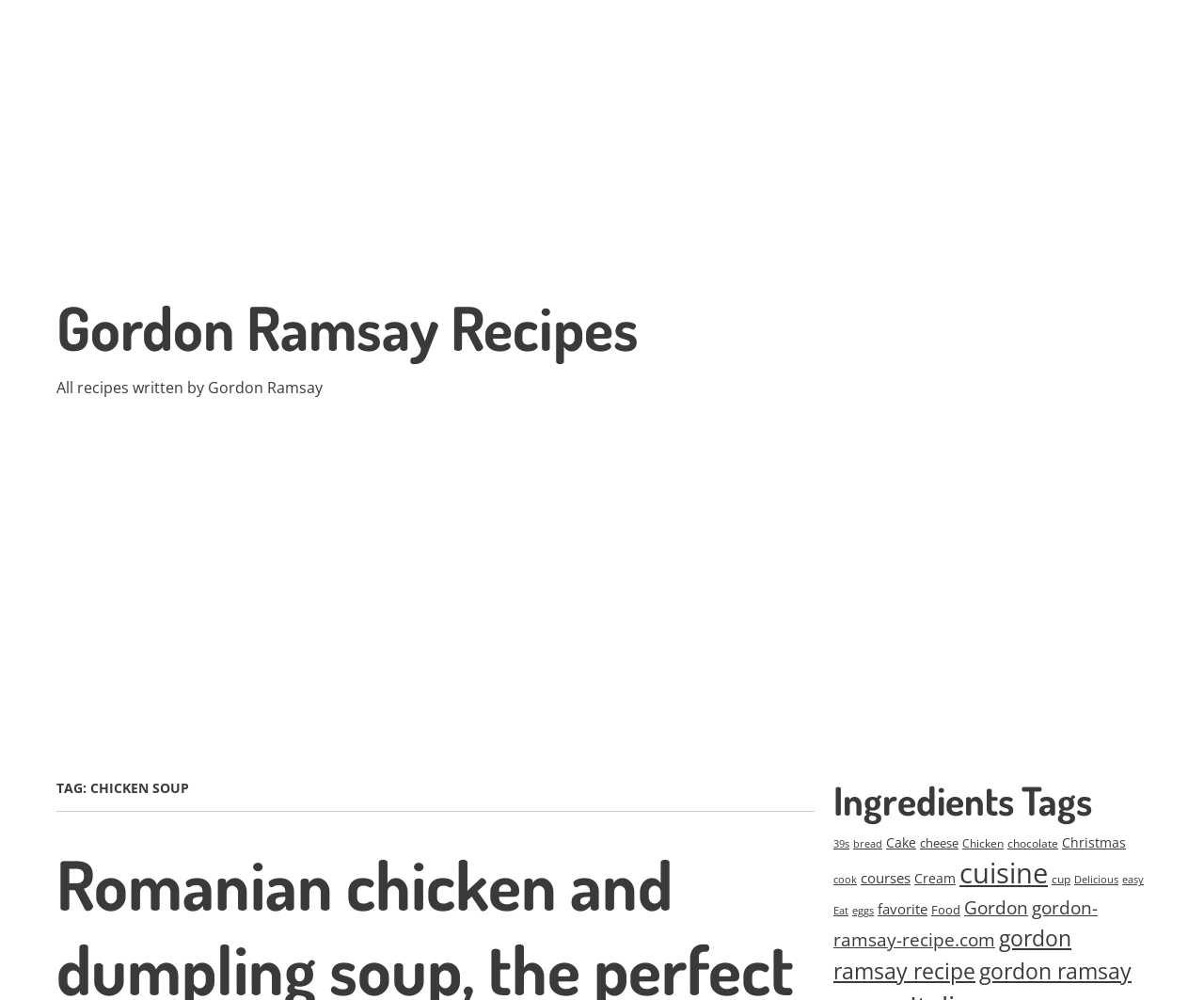Please locate the bounding box coordinates of the region I need to click to follow this instruction: "View all recipes by Gordon Ramsay".

[0.801, 0.896, 0.854, 0.92]